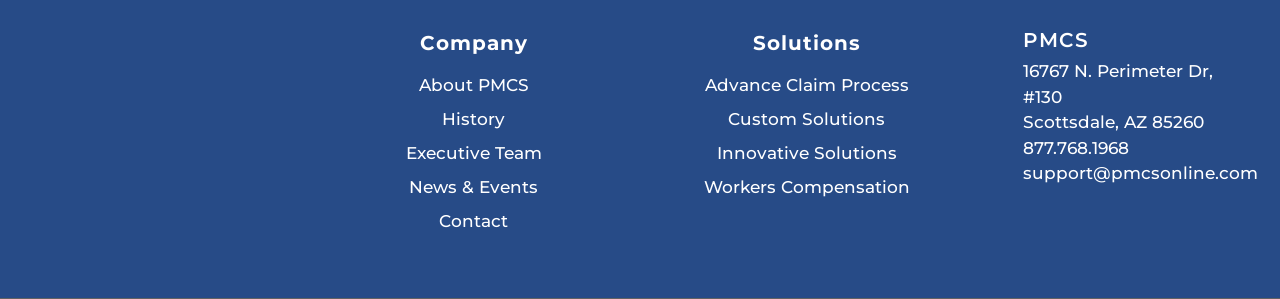Determine the bounding box coordinates for the area that needs to be clicked to fulfill this task: "Click the 'HOME' link". The coordinates must be given as four float numbers between 0 and 1, i.e., [left, top, right, bottom].

None